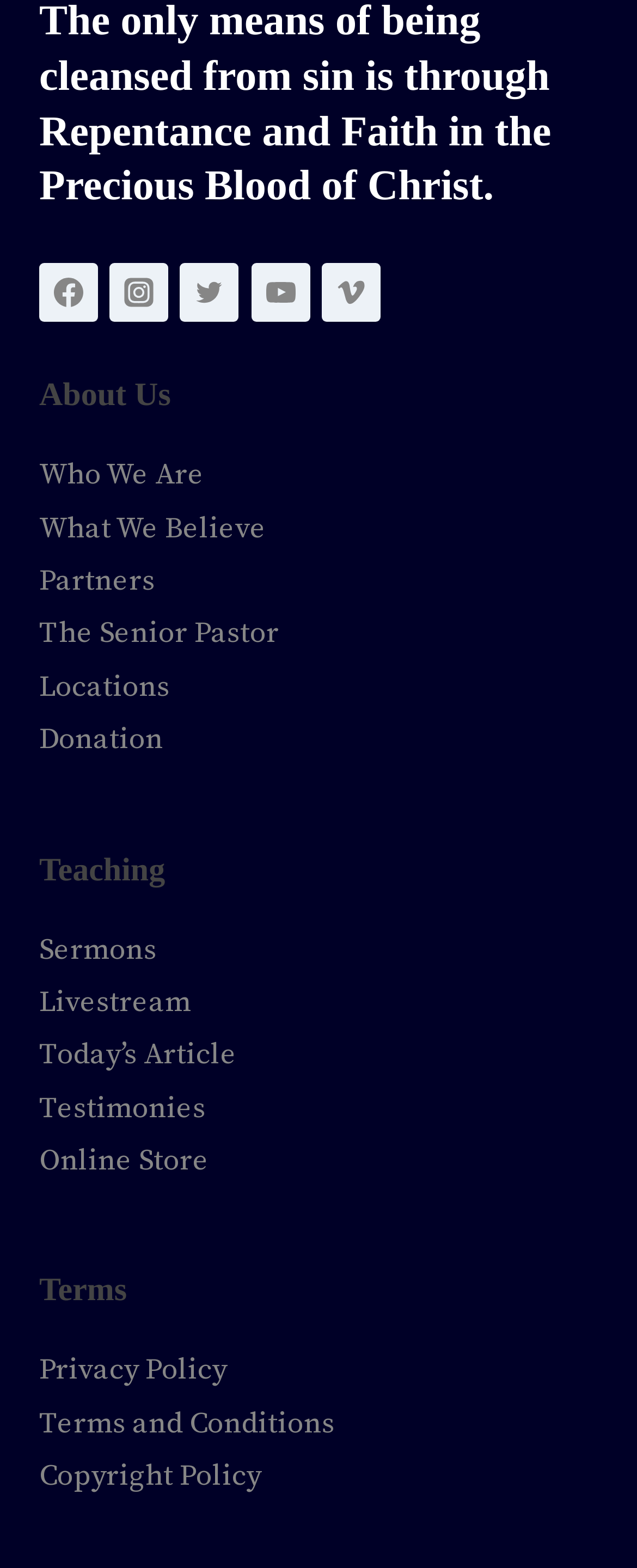Kindly determine the bounding box coordinates for the area that needs to be clicked to execute this instruction: "Read Today’s Article".

[0.062, 0.661, 0.372, 0.685]